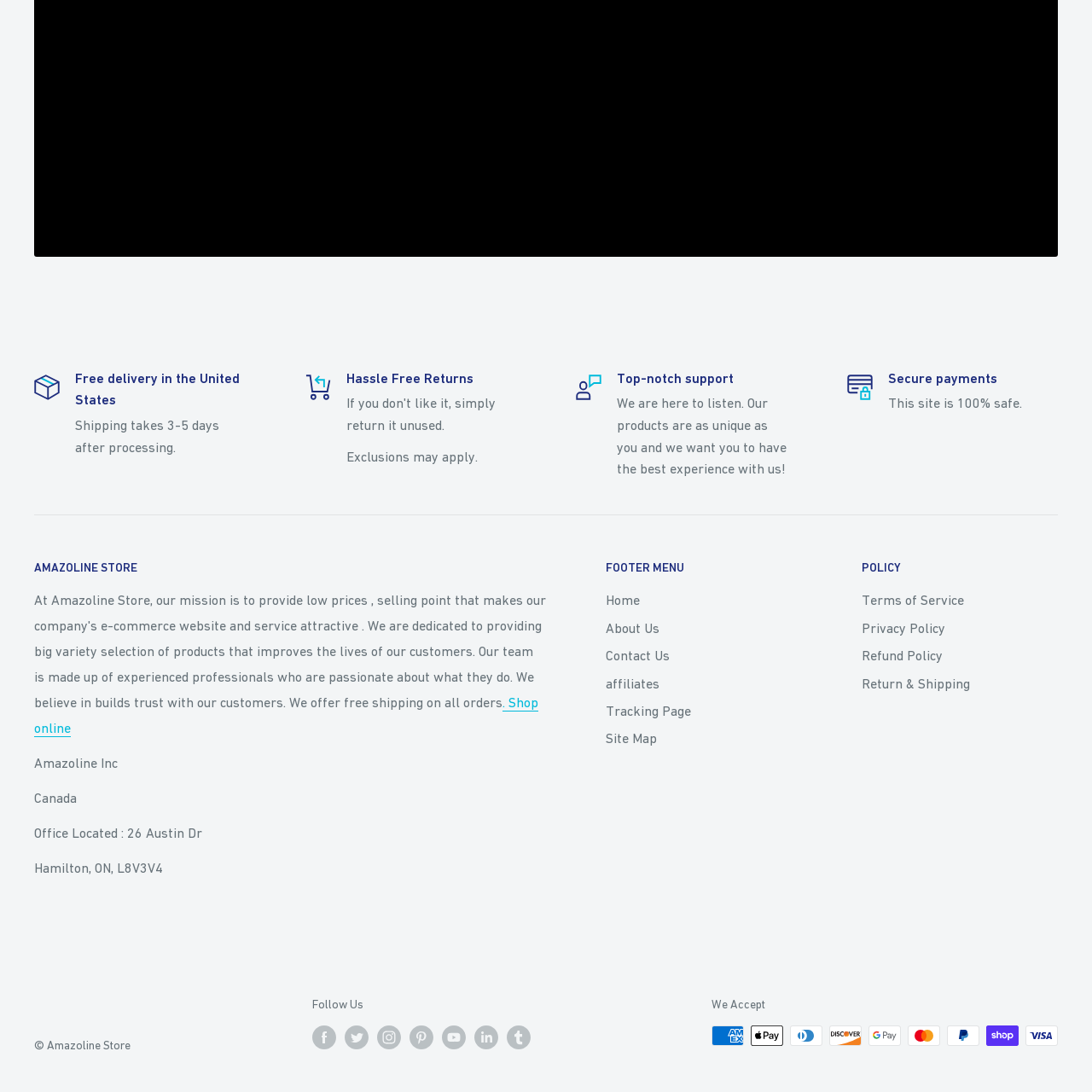Generate a detailed description of the content found inside the red-outlined section of the image.

This image showcases a wireless speaker that combines superior materials and fine craftsmanship, designed to deliver high-quality stereo sound and strong bass, with a mellow tone. It features a Bluetooth 5.0 connection, a breathing light function, and a built-in battery with a capacity of 2000mAh. Users can expect about 6-8 hours of playback time after charging for approximately 2 hours. The provided specifications include an output power of 5W, a signal-to-noise ratio of ≥ 85dB, and distortion levels below 0.5%. Notably, the product is available in various colors and sizes, as depicted in the accompanying image.